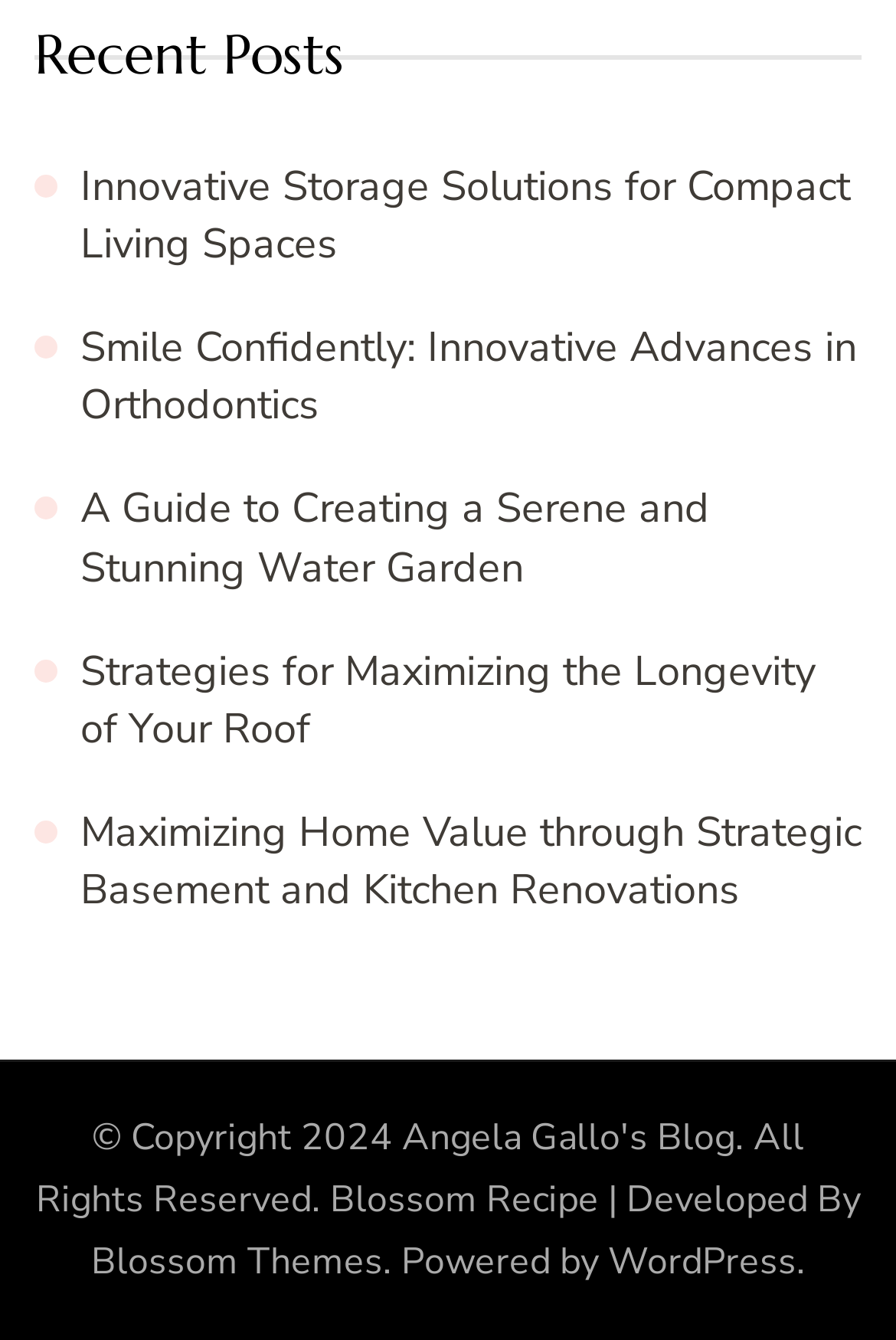Highlight the bounding box coordinates of the region I should click on to meet the following instruction: "Share via Facebook".

None